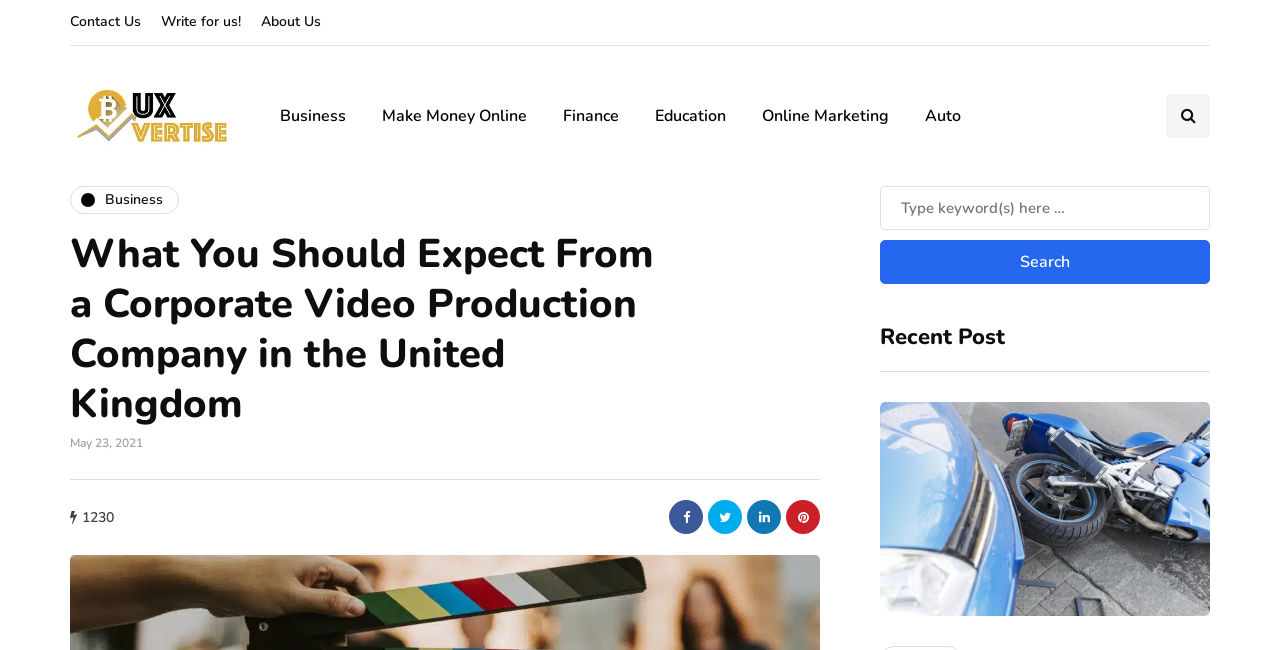Please identify the bounding box coordinates of the element's region that I should click in order to complete the following instruction: "Read About Us". The bounding box coordinates consist of four float numbers between 0 and 1, i.e., [left, top, right, bottom].

[0.196, 0.0, 0.259, 0.068]